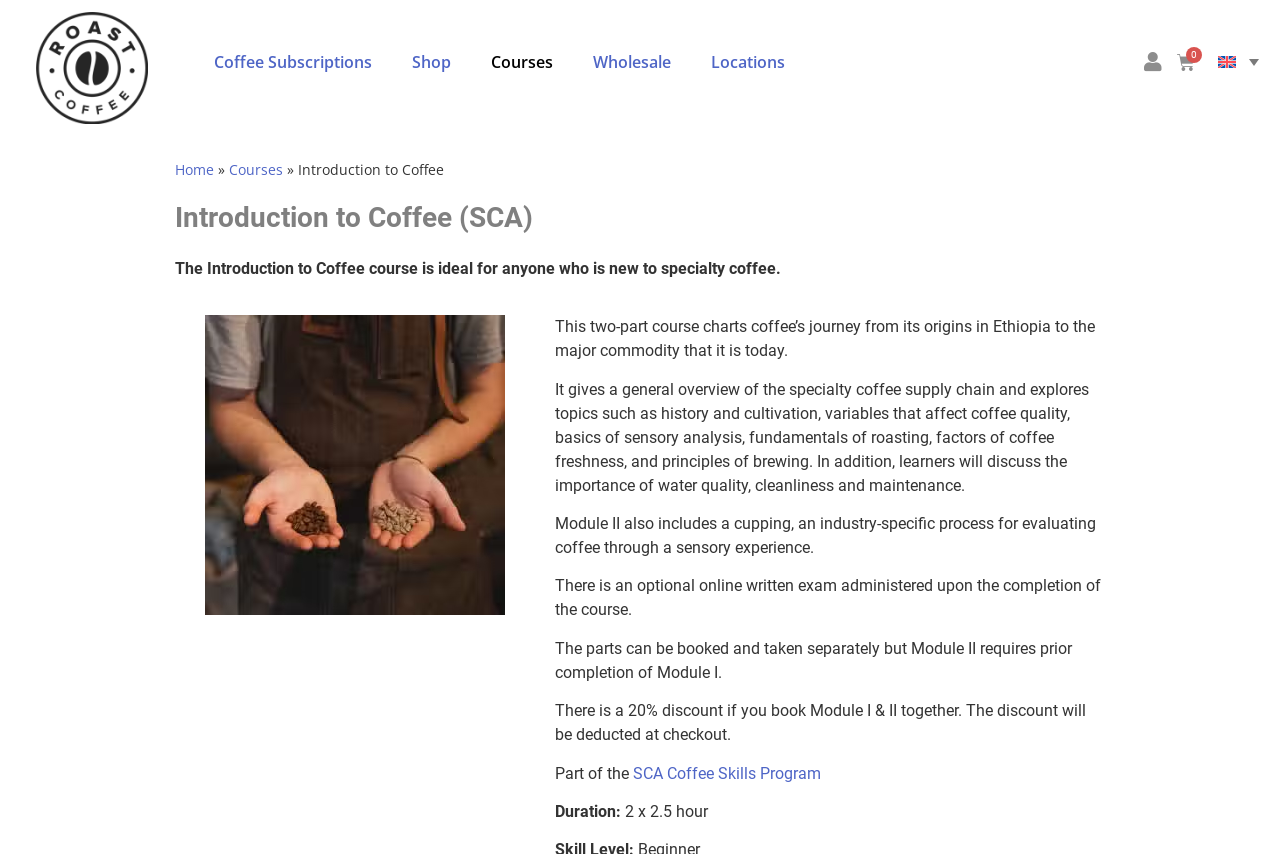Can you show the bounding box coordinates of the region to click on to complete the task described in the instruction: "Click the Logo link"?

[0.028, 0.0, 0.116, 0.145]